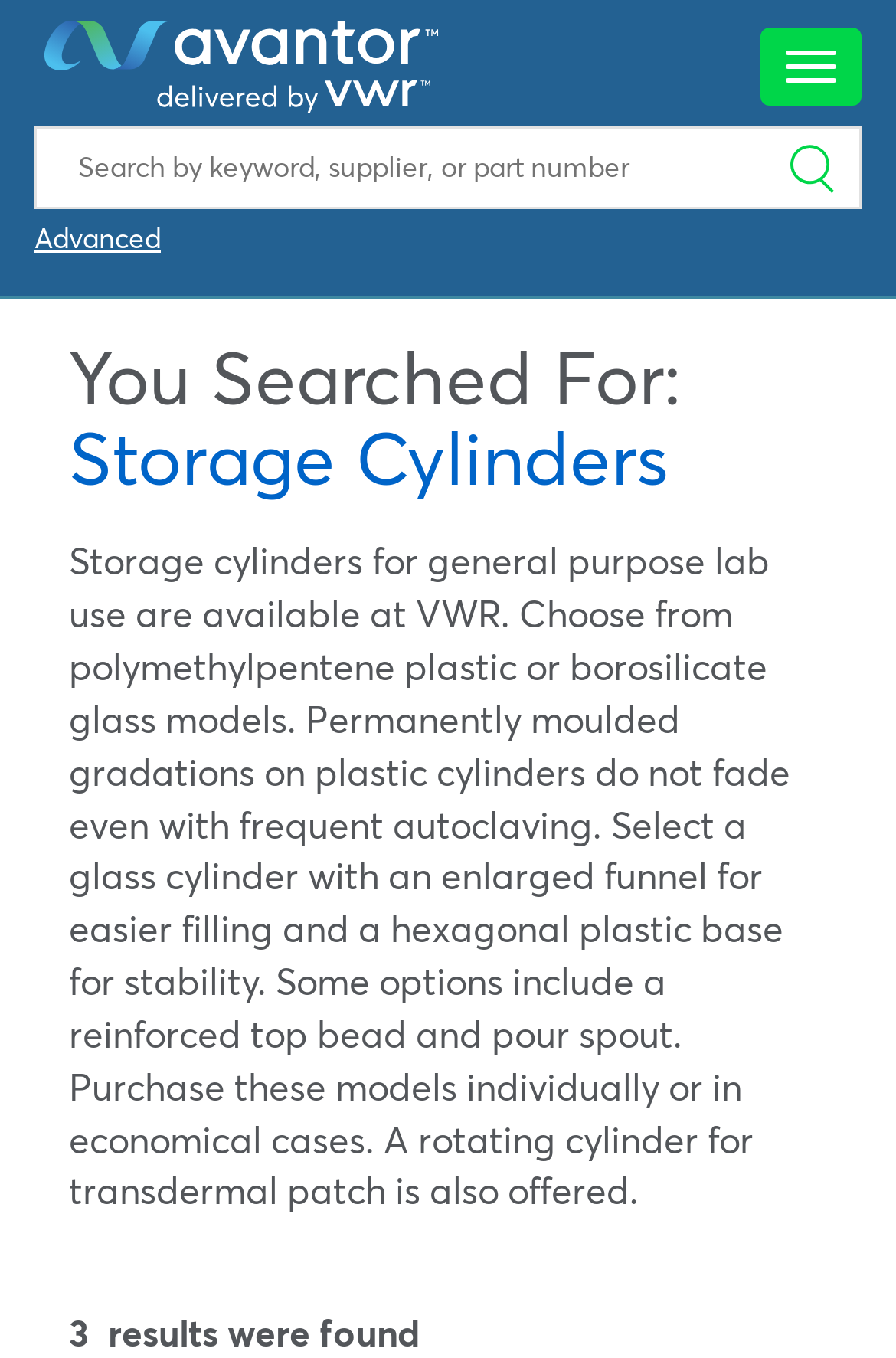What is the purpose of the rotating cylinder?
We need a detailed and meticulous answer to the question.

According to the webpage content, a rotating cylinder is offered for transdermal patch, which suggests that its purpose is related to this specific application.